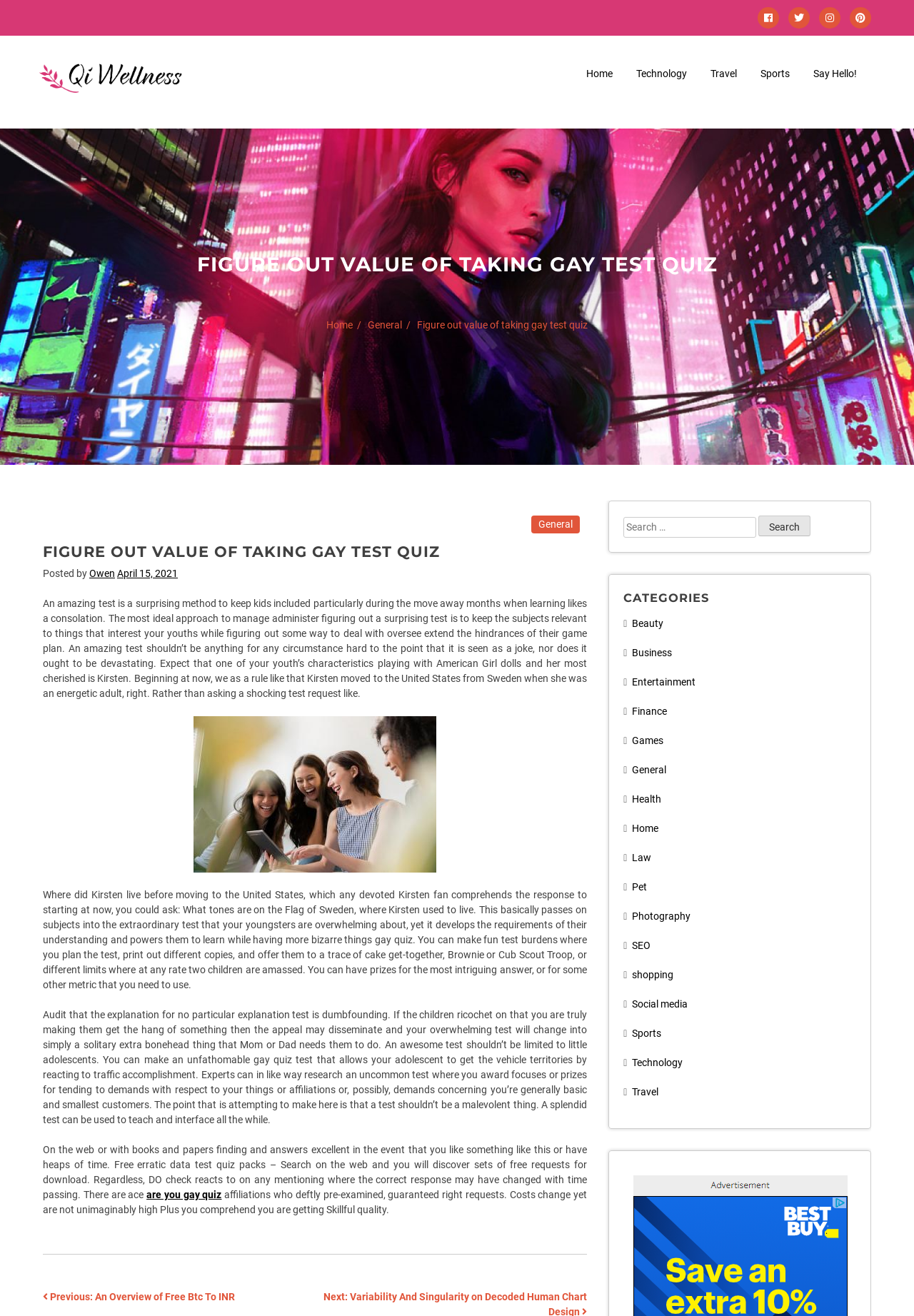Specify the bounding box coordinates of the area that needs to be clicked to achieve the following instruction: "Click on the 'are you gay quiz' link".

[0.16, 0.903, 0.243, 0.912]